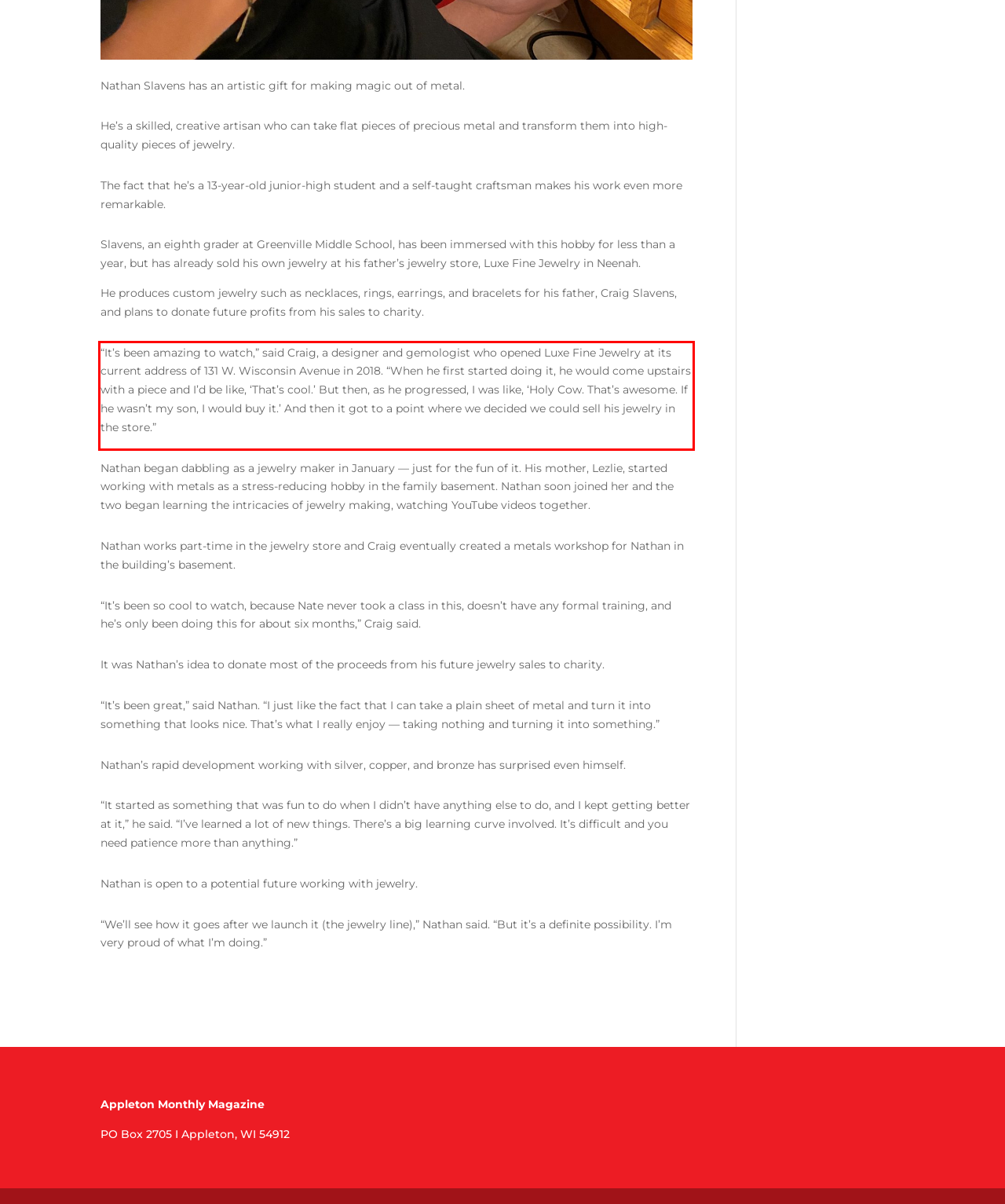Look at the provided screenshot of the webpage and perform OCR on the text within the red bounding box.

“It’s been amazing to watch,” said Craig, a designer and gemologist who opened Luxe Fine Jewelry at its current address of 131 W. Wisconsin Avenue in 2018. “When he first started doing it, he would come upstairs with a piece and I’d be like, ‘That’s cool.’ But then, as he progressed, I was like, ‘Holy Cow. That’s awesome. If he wasn’t my son, I would buy it.’ And then it got to a point where we decided we could sell his jewelry in the store.”